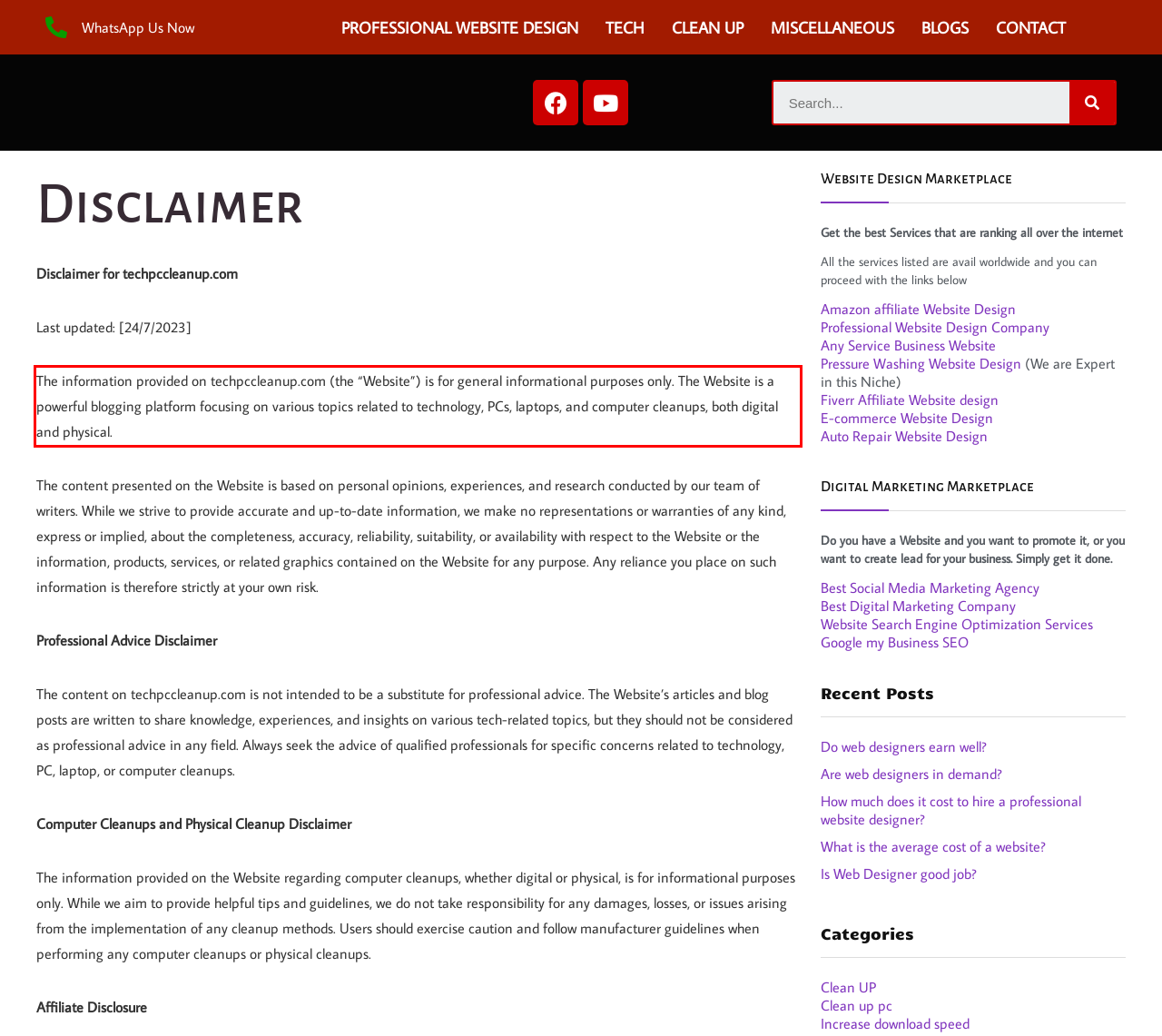Review the webpage screenshot provided, and perform OCR to extract the text from the red bounding box.

The information provided on techpccleanup.com (the “Website”) is for general informational purposes only. The Website is a powerful blogging platform focusing on various topics related to technology, PCs, laptops, and computer cleanups, both digital and physical.